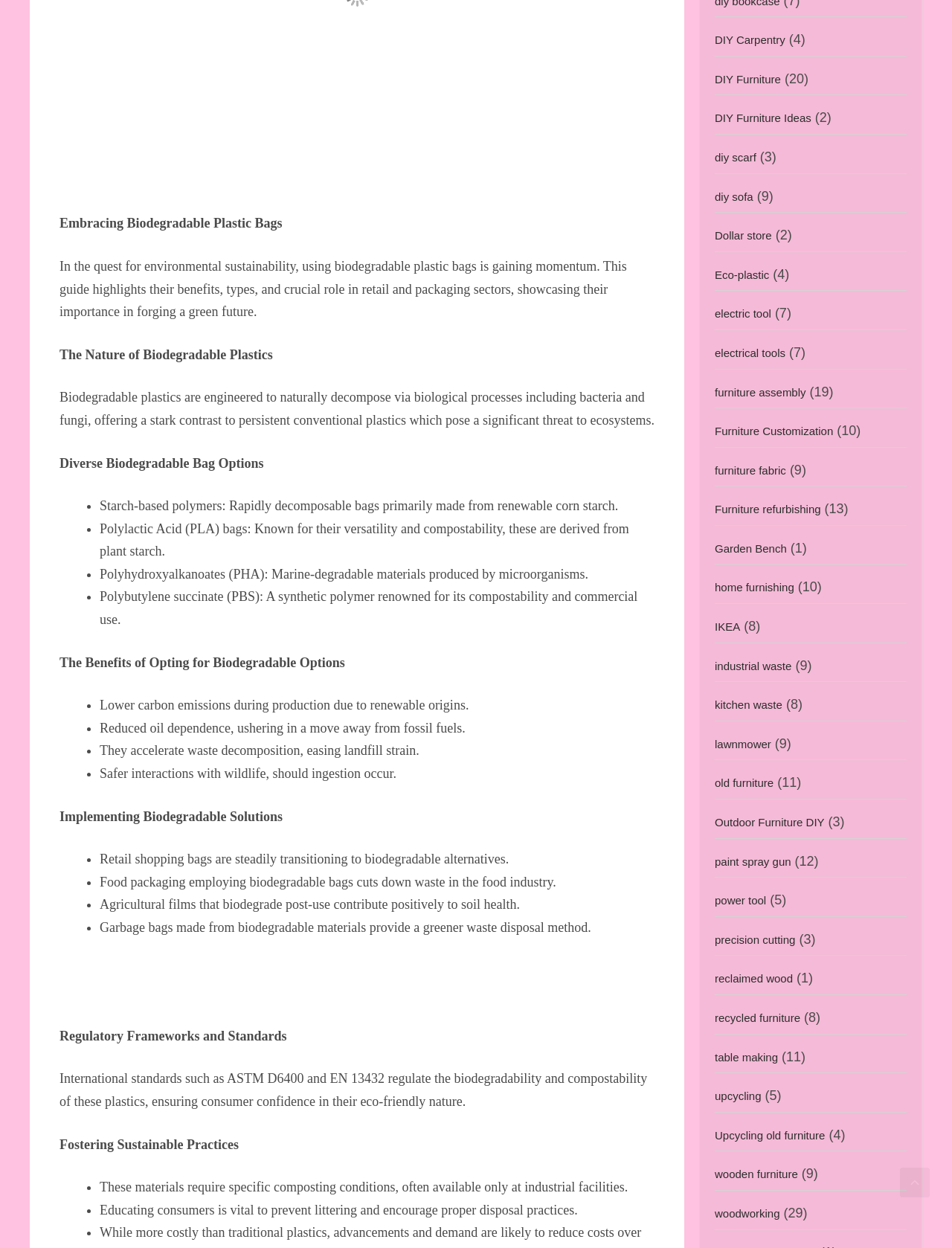Extract the bounding box for the UI element that matches this description: "woodworking".

[0.751, 0.967, 0.819, 0.977]